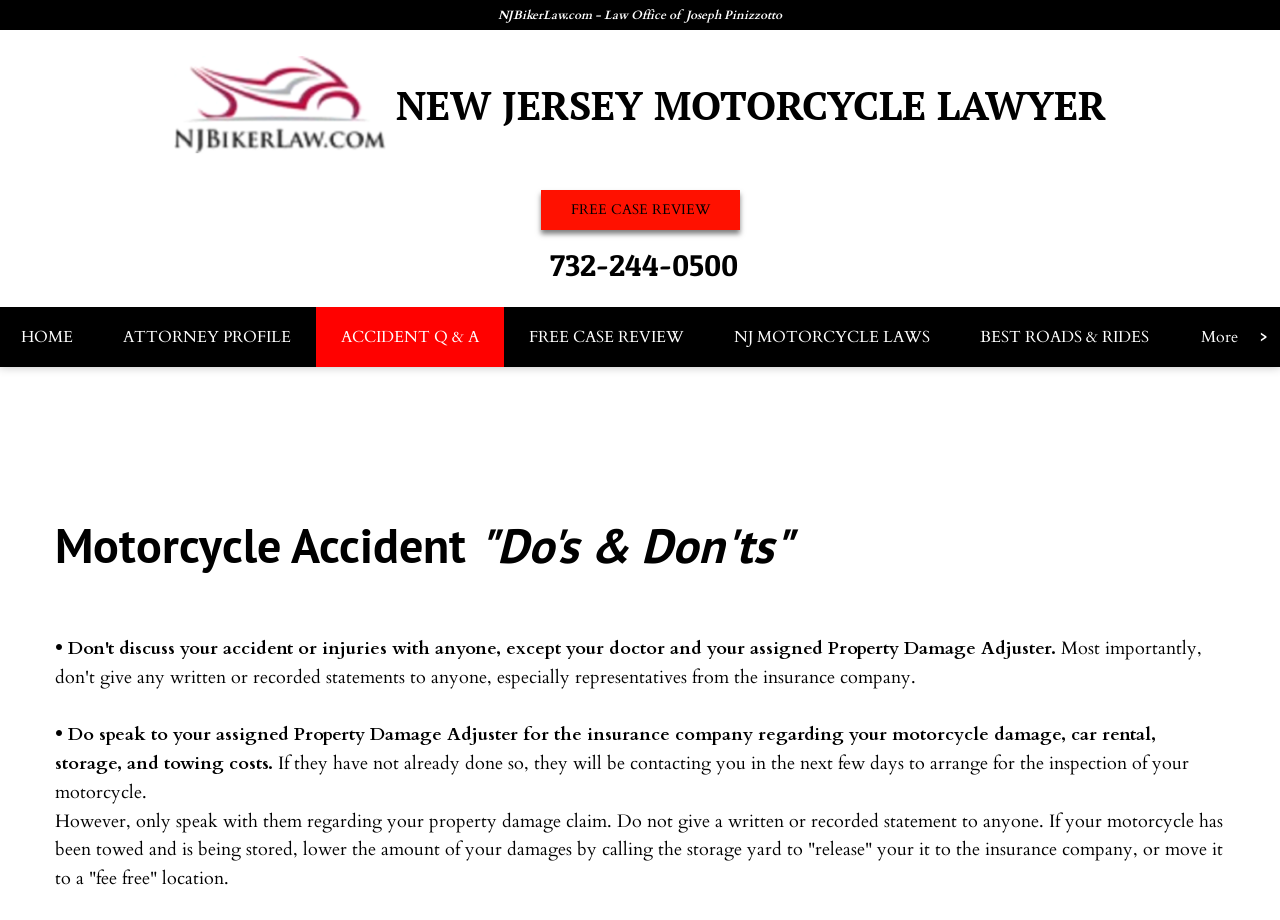What is the attorney's website?
Answer the question with as much detail as possible.

I found the website by looking at the 'StaticText' element 'NJBikerLaw.com - Law Office of Joseph Pinizzotto' which is a child of the root element.